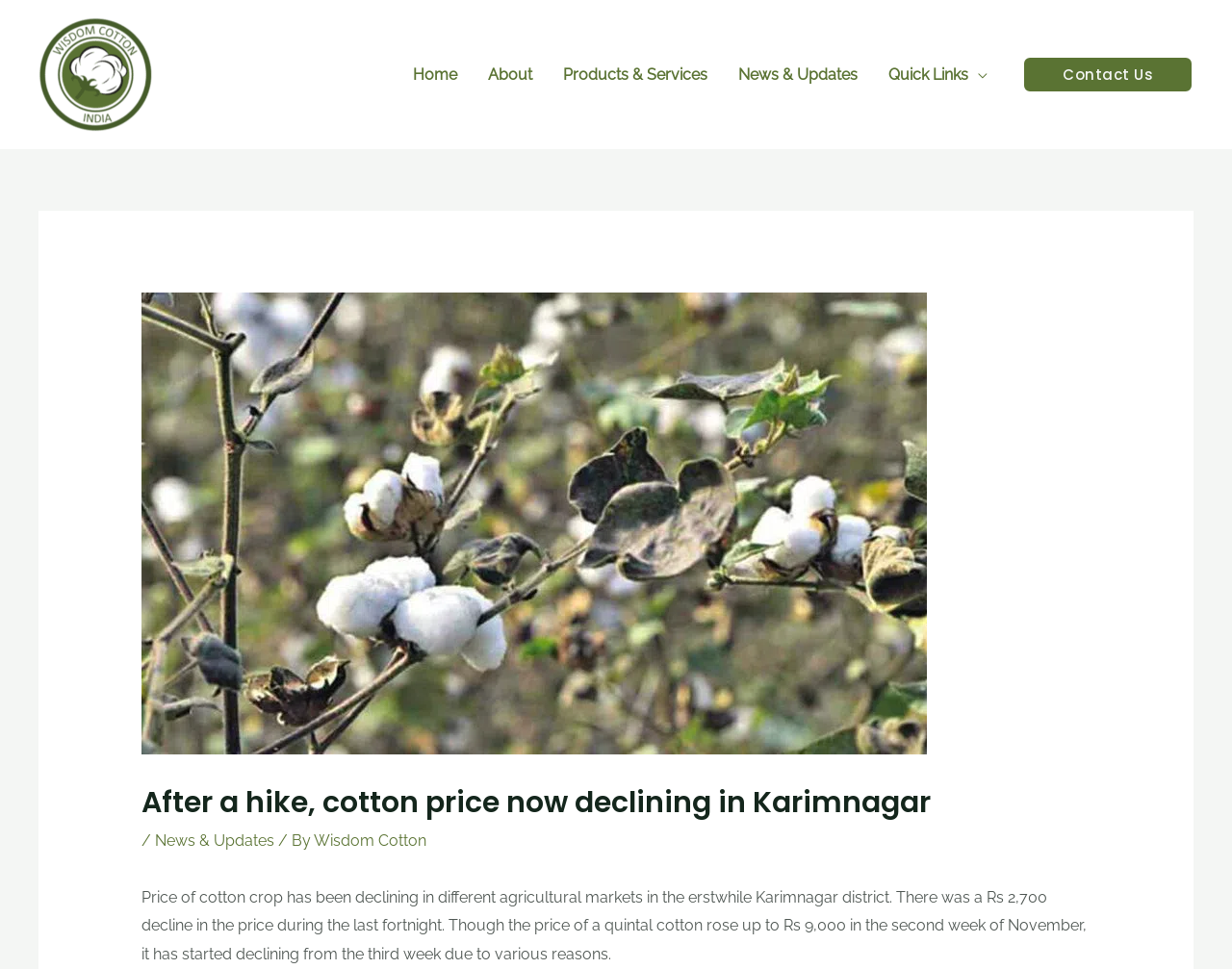Please determine the bounding box coordinates of the element to click in order to execute the following instruction: "contact us". The coordinates should be four float numbers between 0 and 1, specified as [left, top, right, bottom].

[0.83, 0.058, 0.969, 0.096]